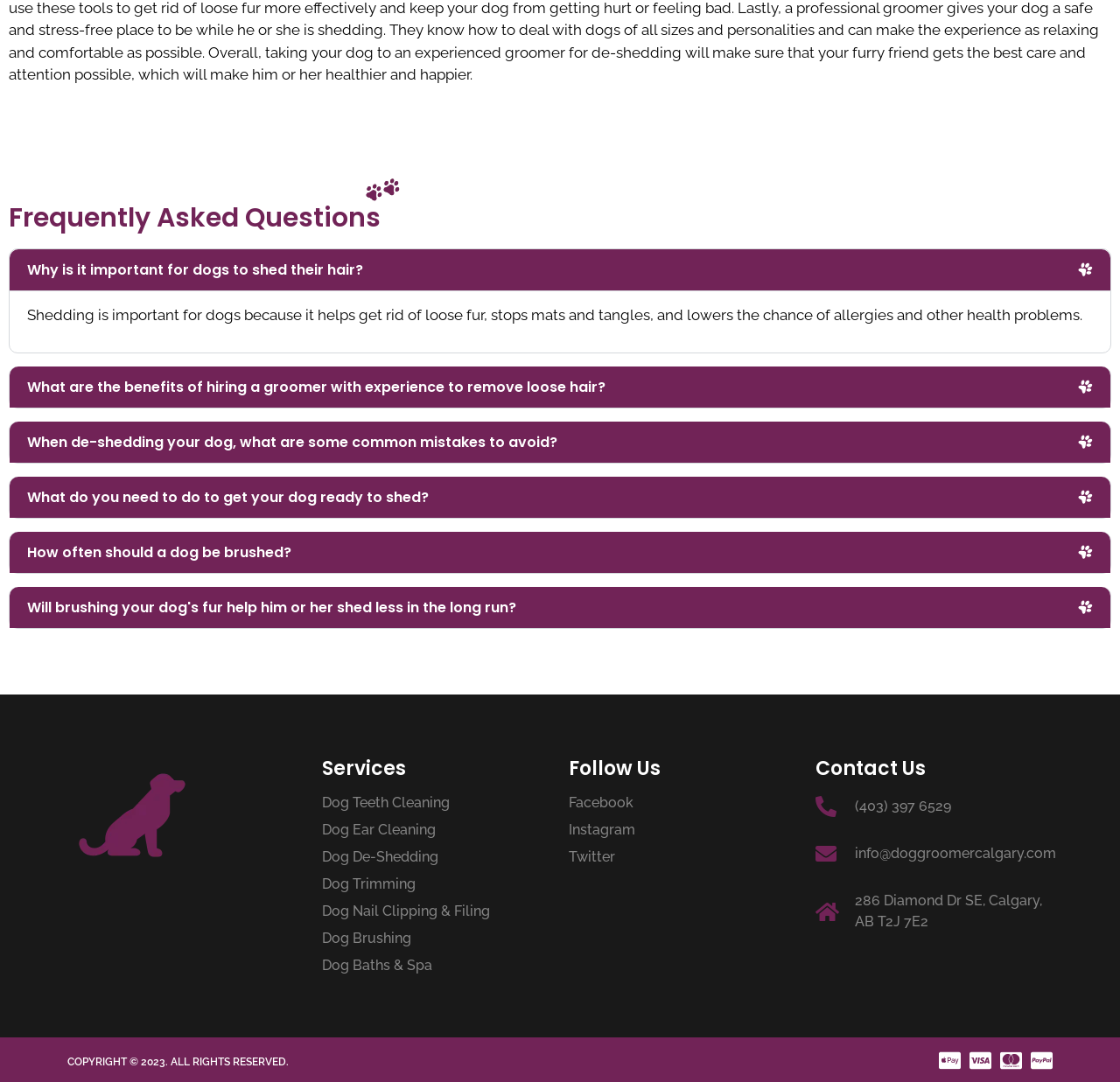Given the element description "Dog Baths & Spa", identify the bounding box of the corresponding UI element.

[0.288, 0.886, 0.492, 0.899]